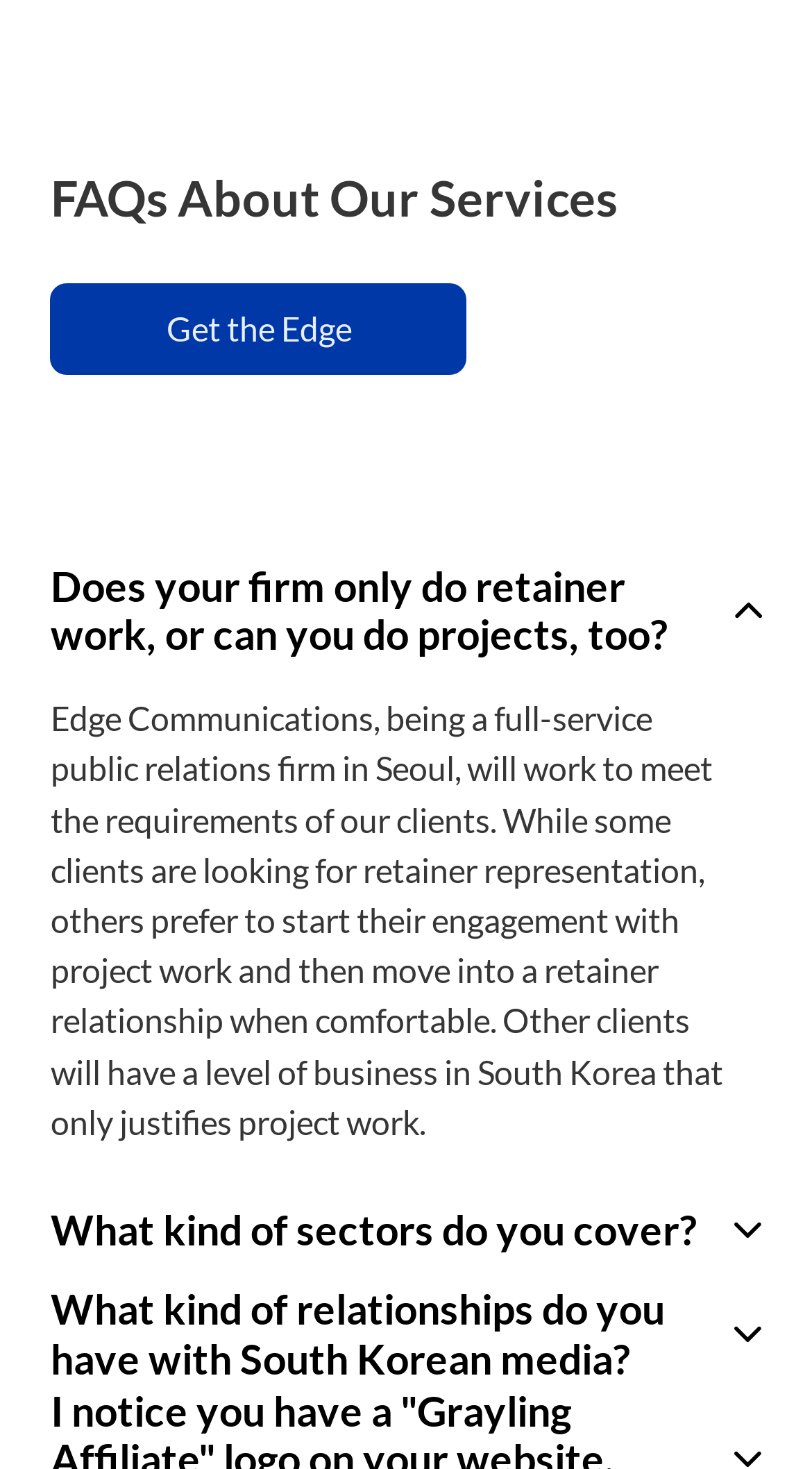What is the location of Edge Communications?
Use the image to give a comprehensive and detailed response to the question.

The text 'Edge Communications, being a full-service public relations firm in Seoul, will work to meet the requirements of our clients.' mentions that Edge Communications is located in Seoul.